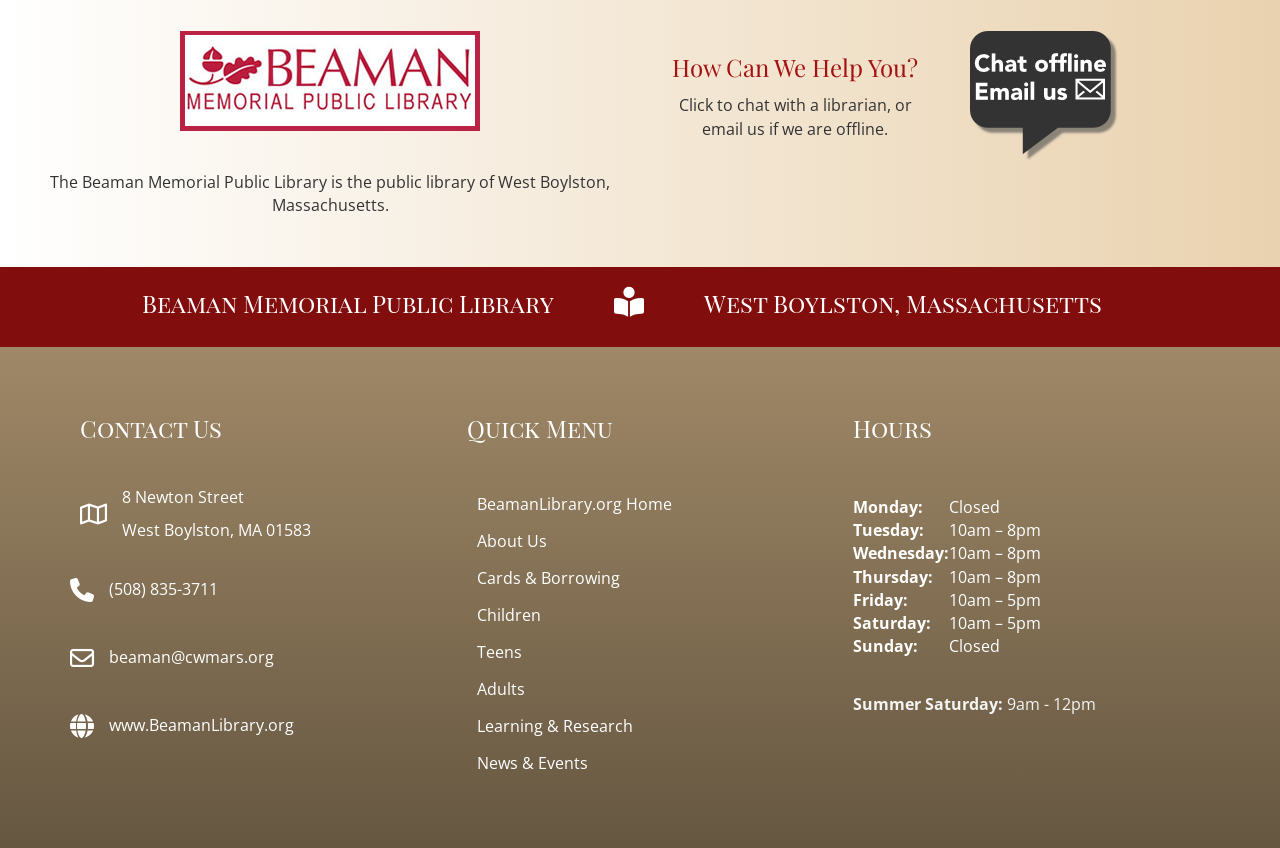Find the bounding box coordinates of the element to click in order to complete this instruction: "Click the library logo". The bounding box coordinates must be four float numbers between 0 and 1, denoted as [left, top, right, bottom].

[0.141, 0.036, 0.375, 0.154]